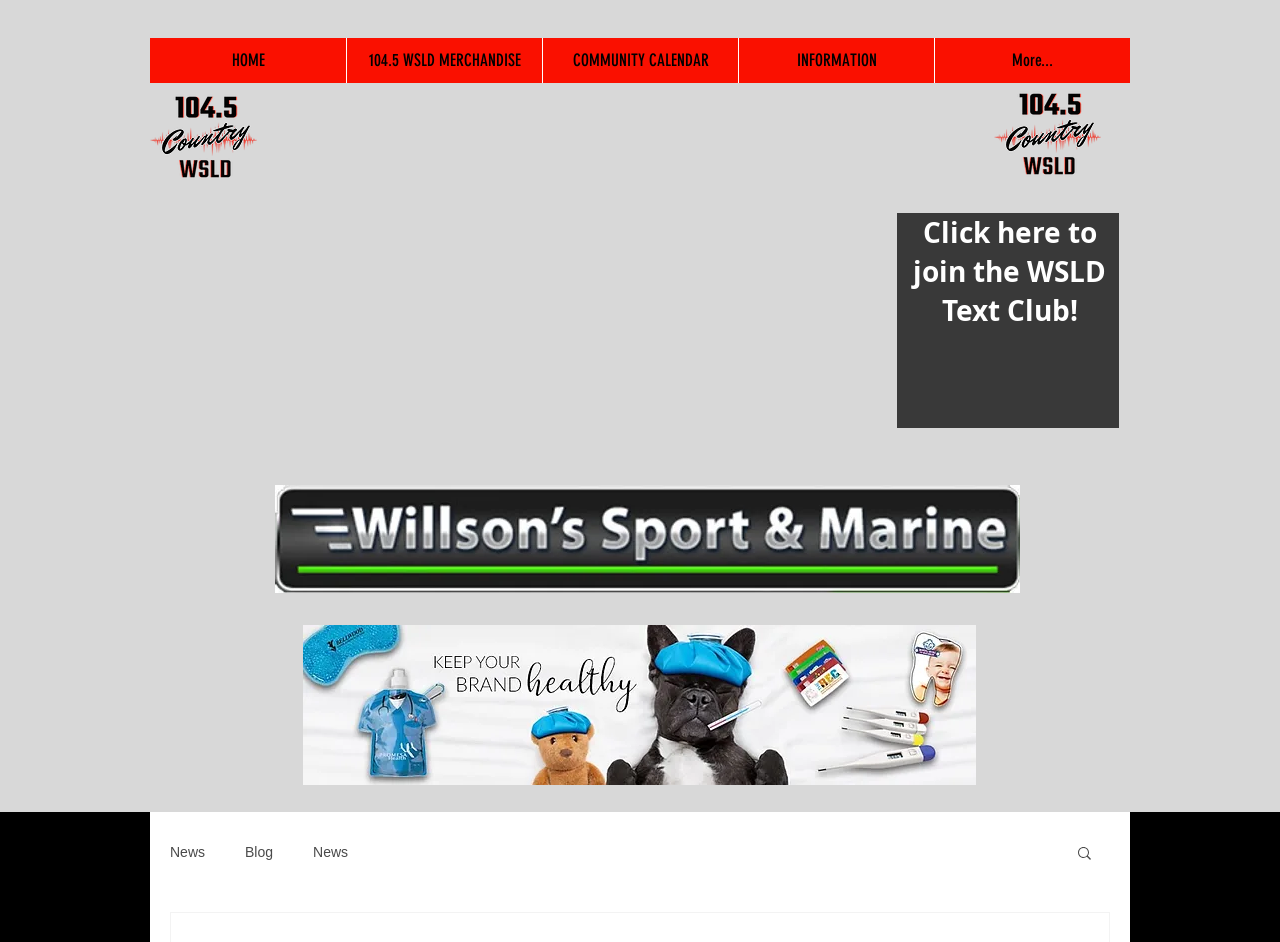Can you find and provide the main heading text of this webpage?

Click here to join the WSLD Text Club!